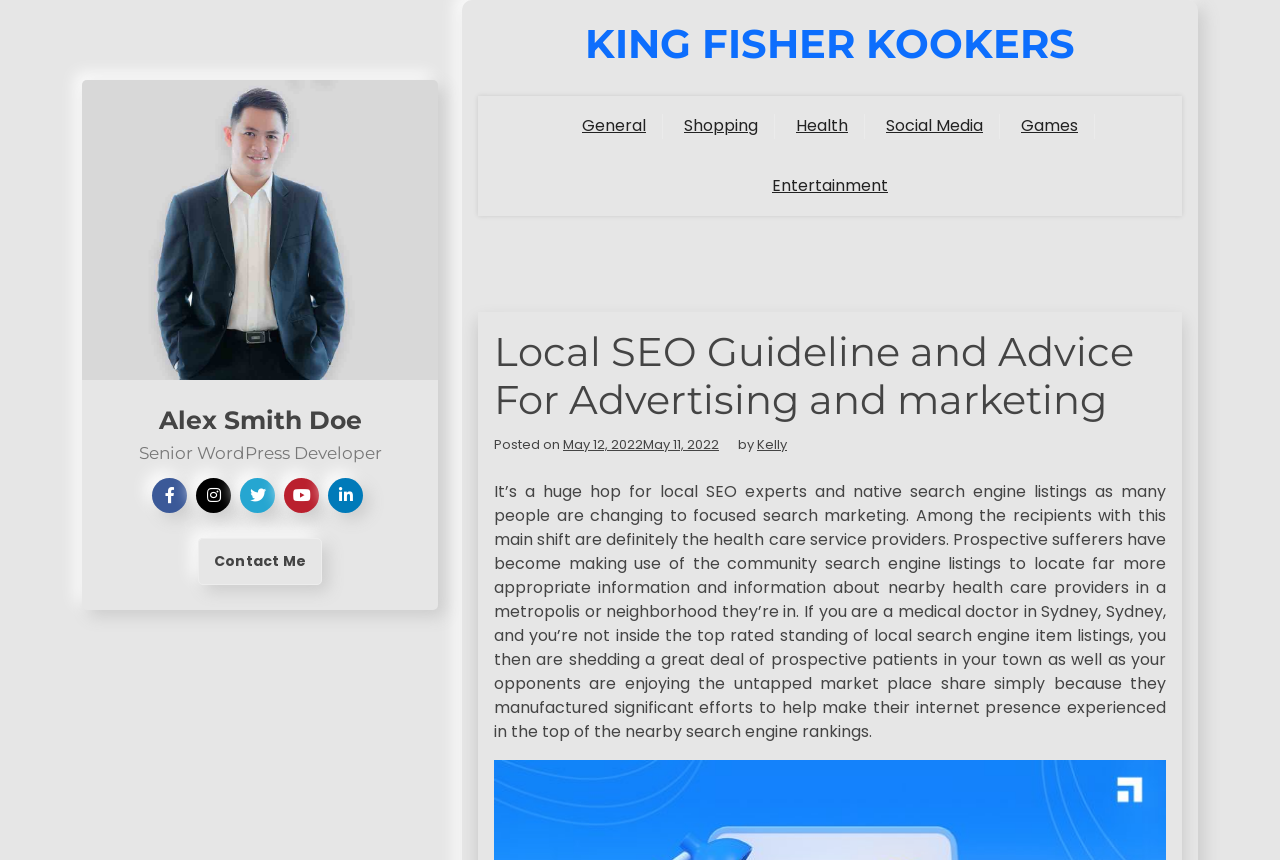What is the date of the article?
From the details in the image, provide a complete and detailed answer to the question.

The date of the article can be found in the link element with the text 'May 12, 2022May 11, 2022', which is located below the heading element with the text 'Local SEO Guideline and Advice For Advertising and marketing'.